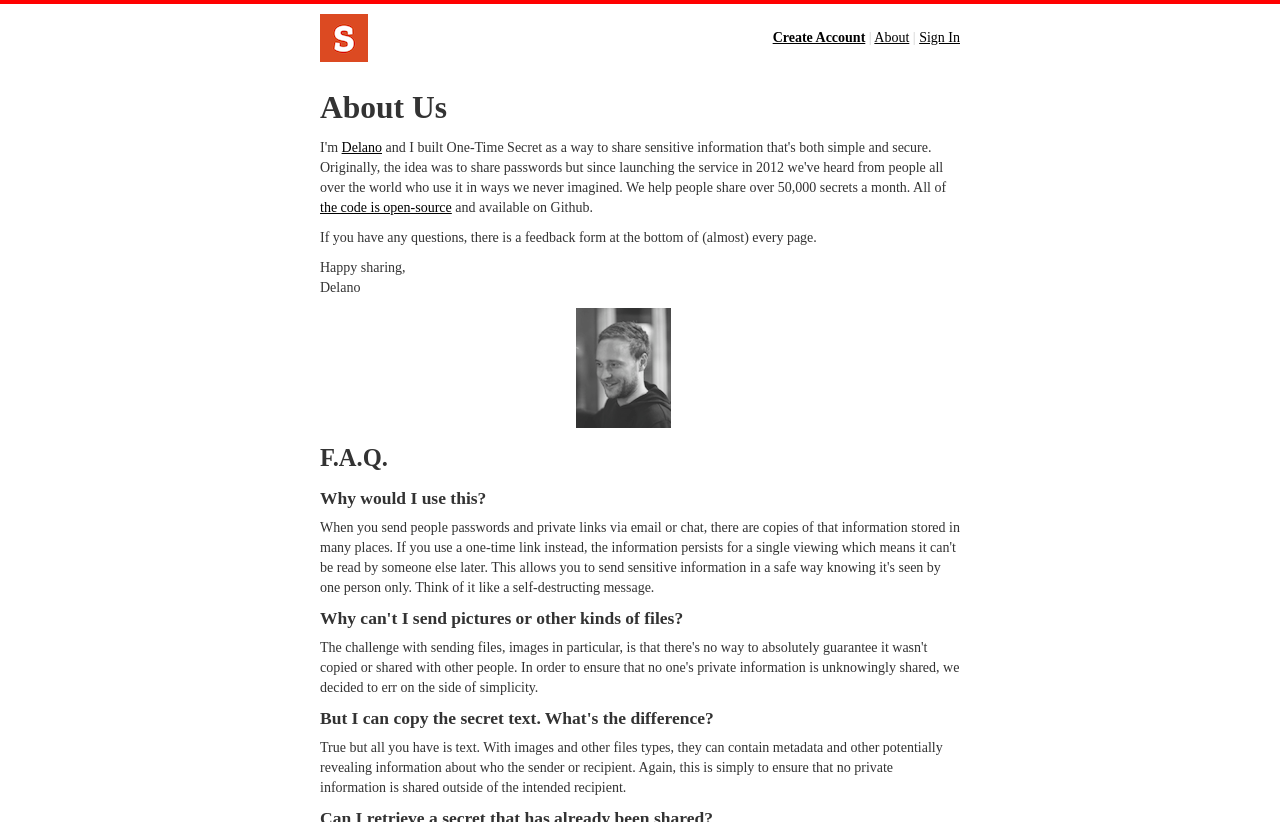Is the website open-source?
Using the image as a reference, answer the question in detail.

I found the answer by reading the link 'the code is open-source' which is associated with the text 'and available on Github', indicating that the website's code is open-source and available on Github.